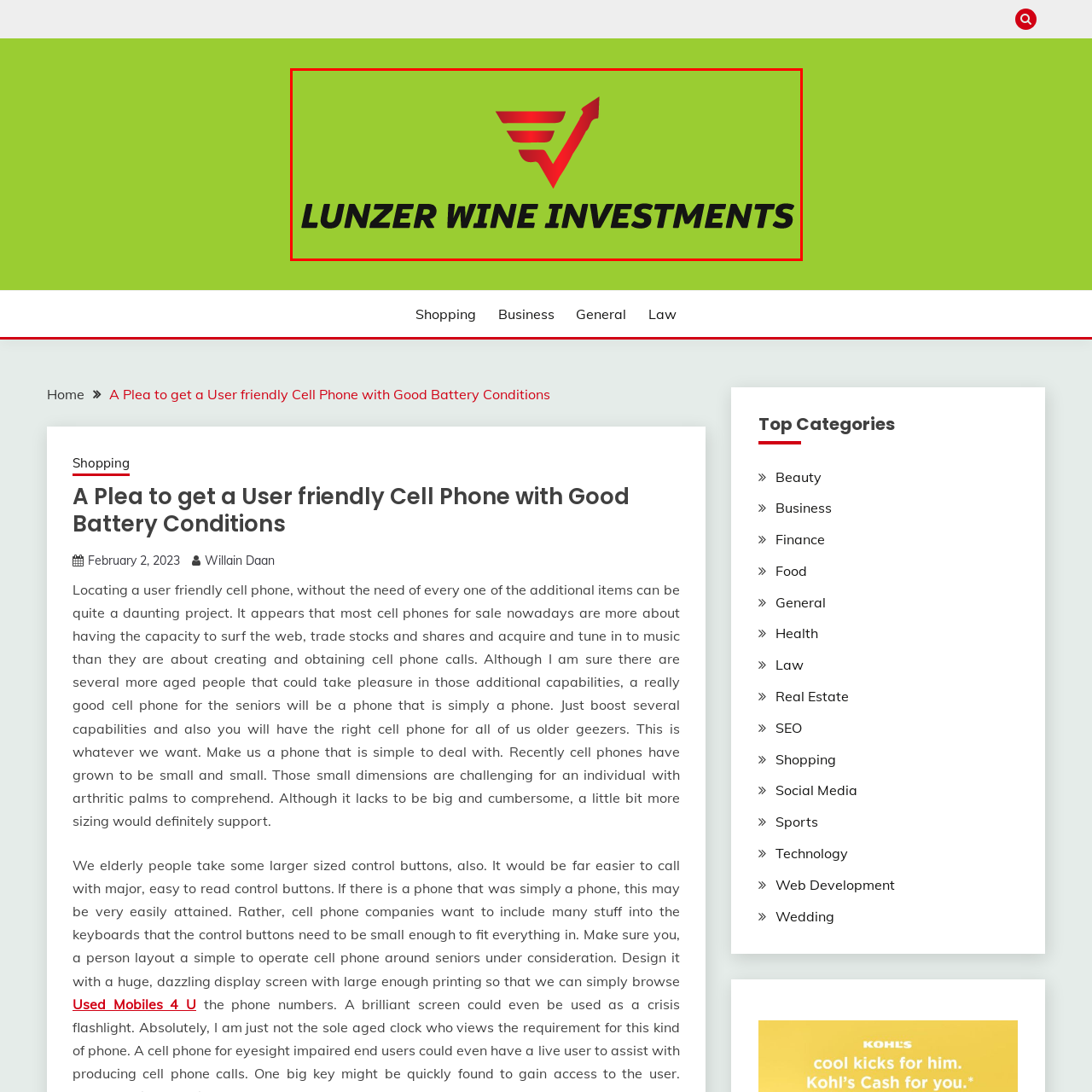View the image surrounded by the red border, What is the color of the dynamic icon?
 Answer using a single word or phrase.

Red